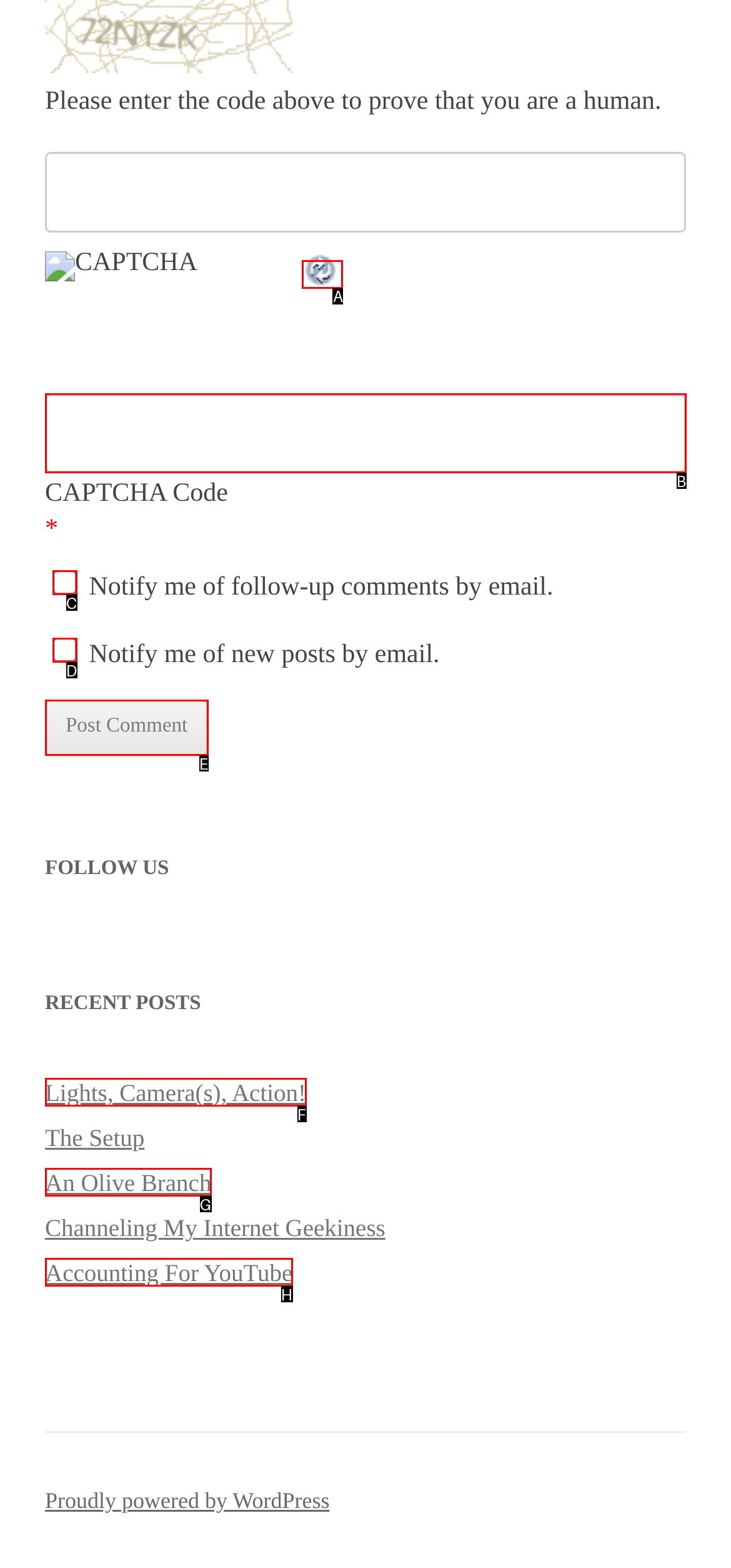Identify the HTML element to click to fulfill this task: Chat with Sara Olson
Answer with the letter from the given choices.

None